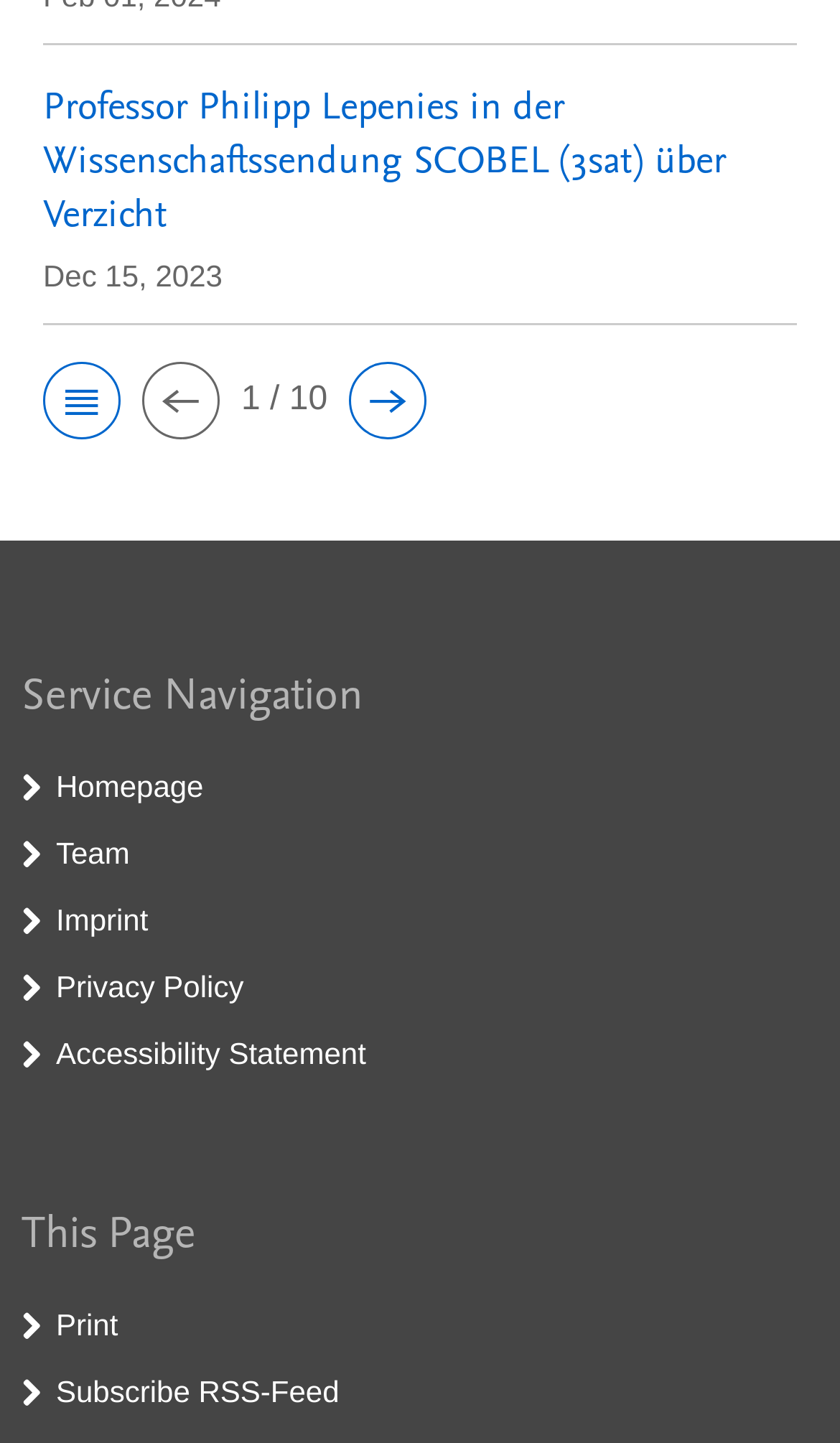Could you indicate the bounding box coordinates of the region to click in order to complete this instruction: "print this page".

[0.067, 0.905, 0.141, 0.929]